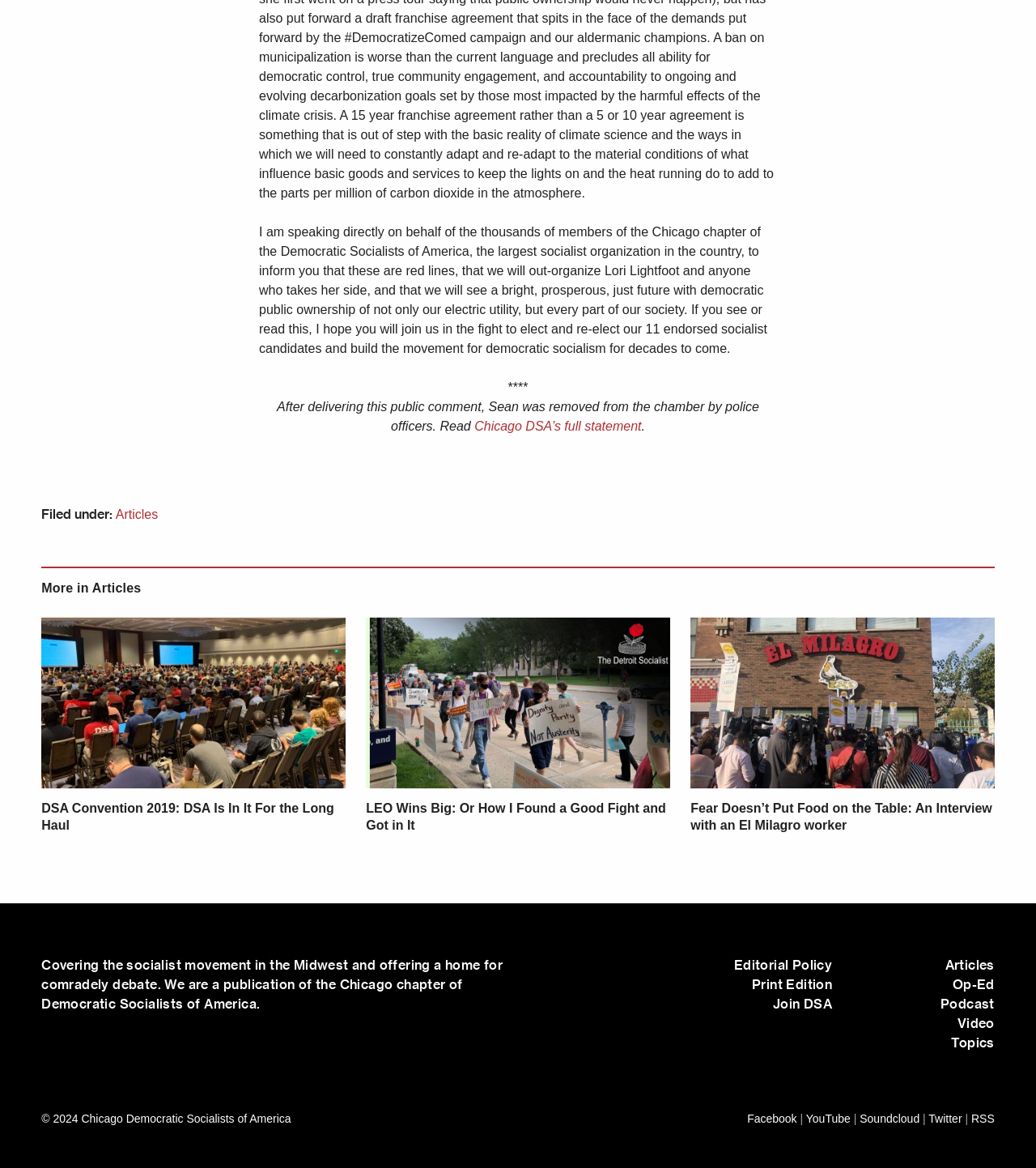Given the following UI element description: "Chicago Democratic Socialists of America", find the bounding box coordinates in the webpage screenshot.

[0.078, 0.953, 0.281, 0.964]